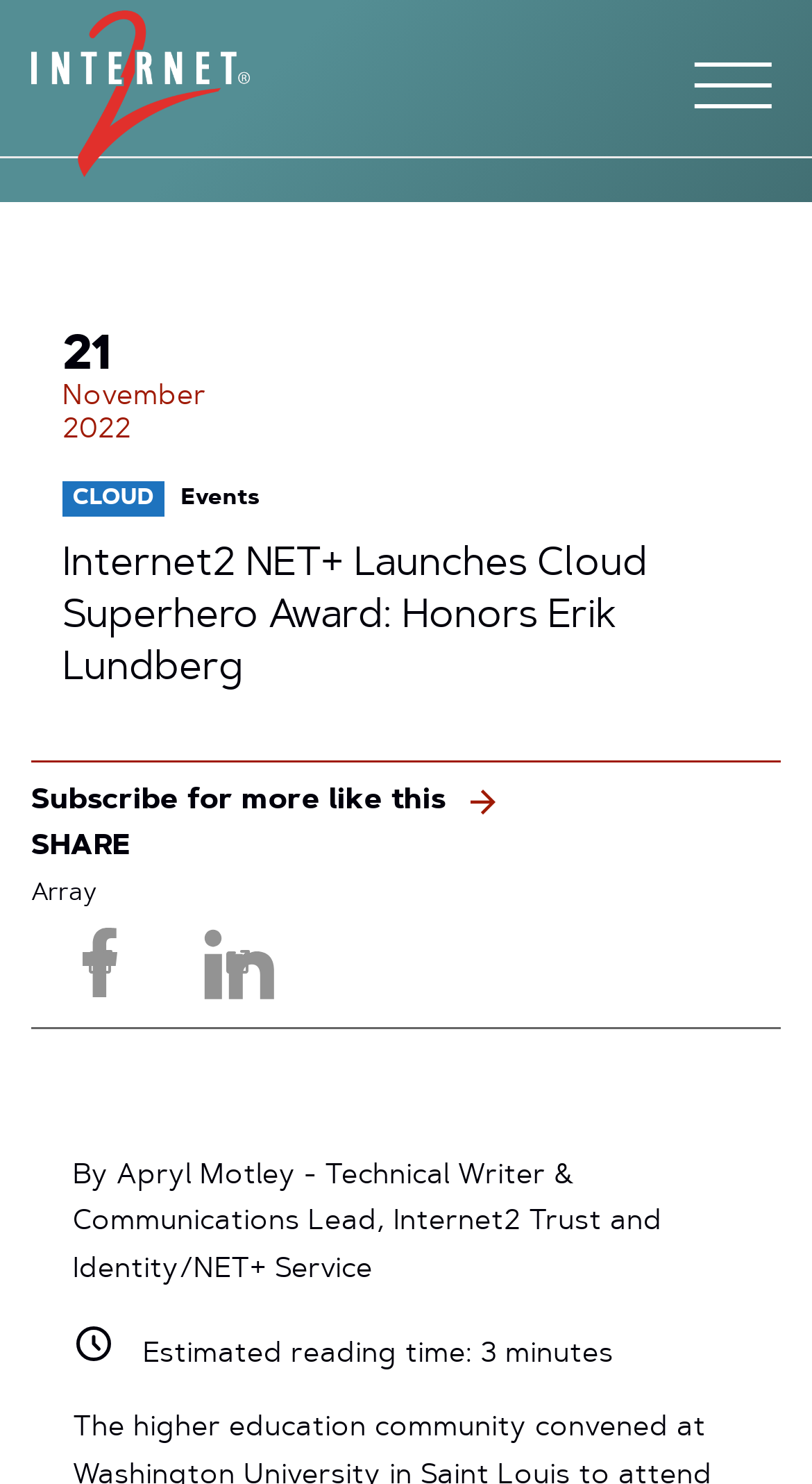Determine the bounding box coordinates in the format (top-left x, top-left y, bottom-right x, bottom-right y). Ensure all values are floating point numbers between 0 and 1. Identify the bounding box of the UI element described by: Subscribe for more like this

[0.038, 0.525, 0.962, 0.556]